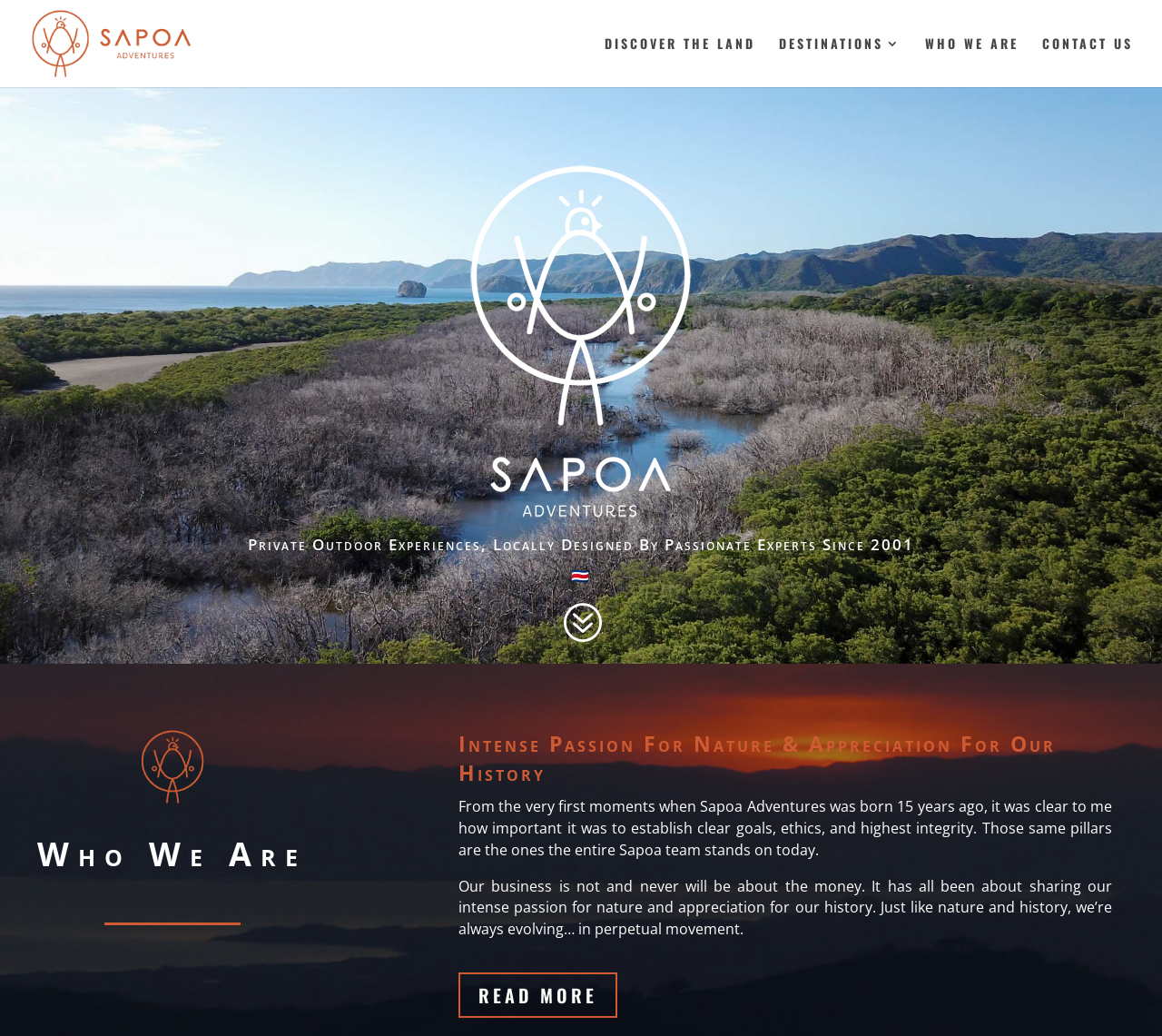Point out the bounding box coordinates of the section to click in order to follow this instruction: "Read more about who we are".

[0.395, 0.939, 0.531, 0.983]